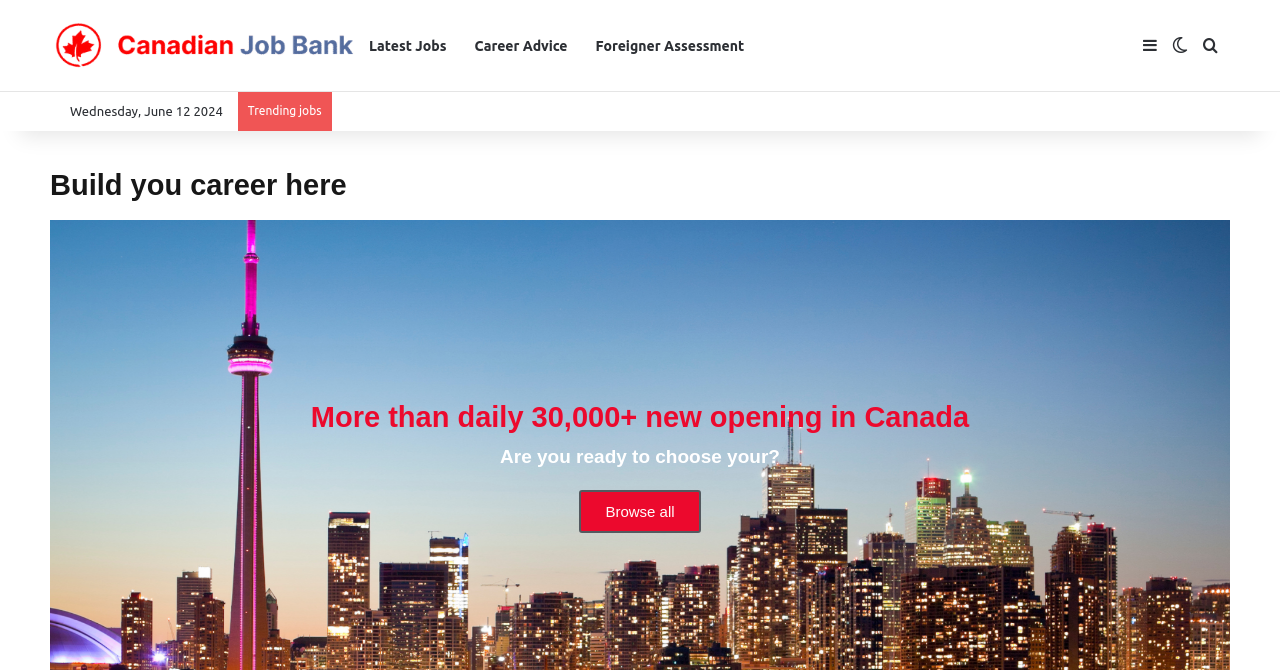Can you find the bounding box coordinates of the area I should click to execute the following instruction: "Search for a job"?

[0.934, 0.001, 0.957, 0.136]